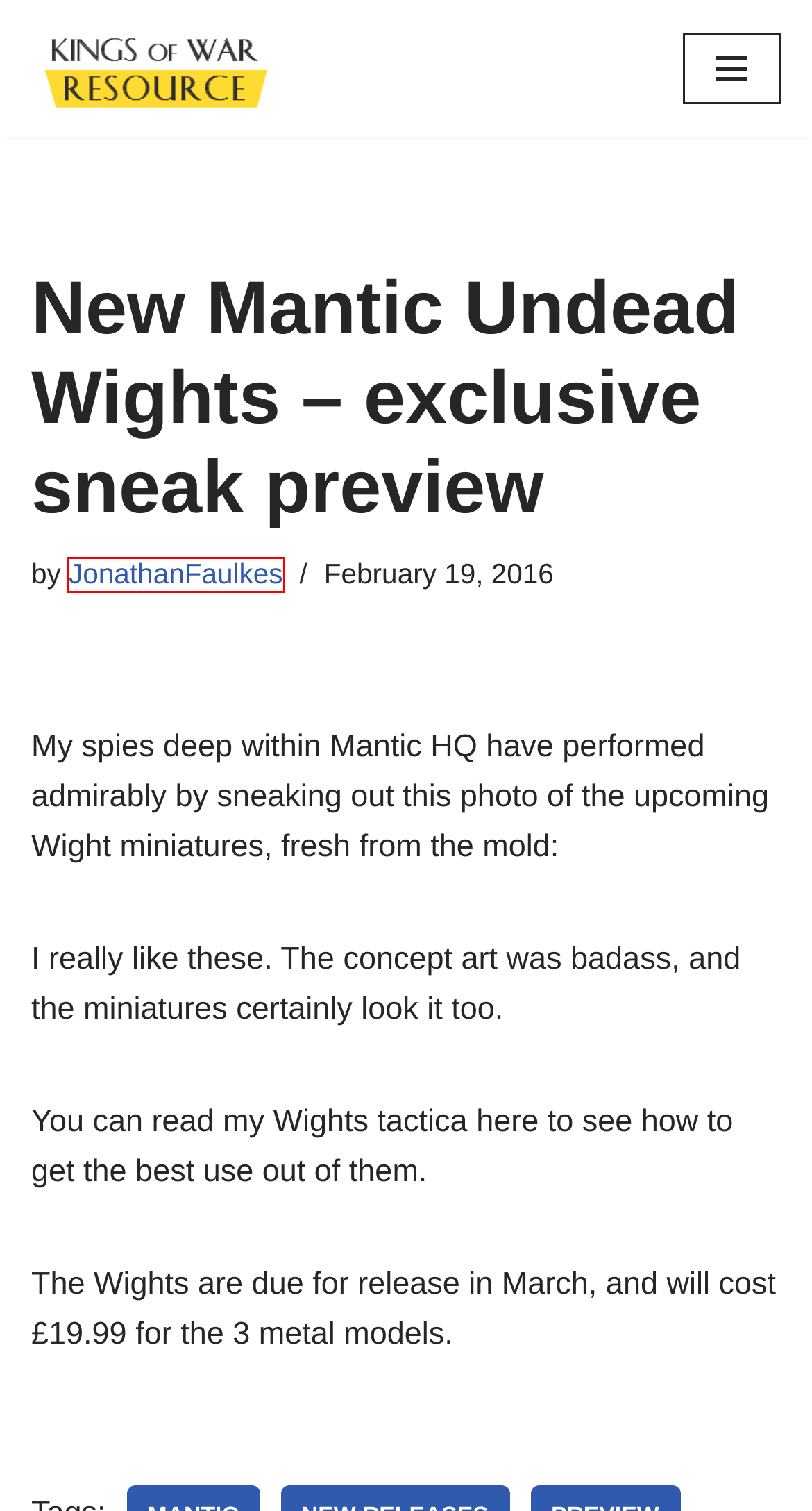You have a screenshot of a webpage where a red bounding box highlights a specific UI element. Identify the description that best matches the resulting webpage after the highlighted element is clicked. The choices are:
A. Undead Archives - The Kings of War Game Site
B. Blog Tool, Publishing Platform, and CMS – WordPress.org
C. Mantic Archives - The Kings of War Game Site
D. New Releases Archives - The Kings of War Game Site
E. JonathanFaulkes, Author at The Kings of War Game Site
F. Wights Archives - The Kings of War Game Site
G. Preview Archives - The Kings of War Game Site
H. The Kings of War Game Site | Read Our Reviews,Forum & Insights

E